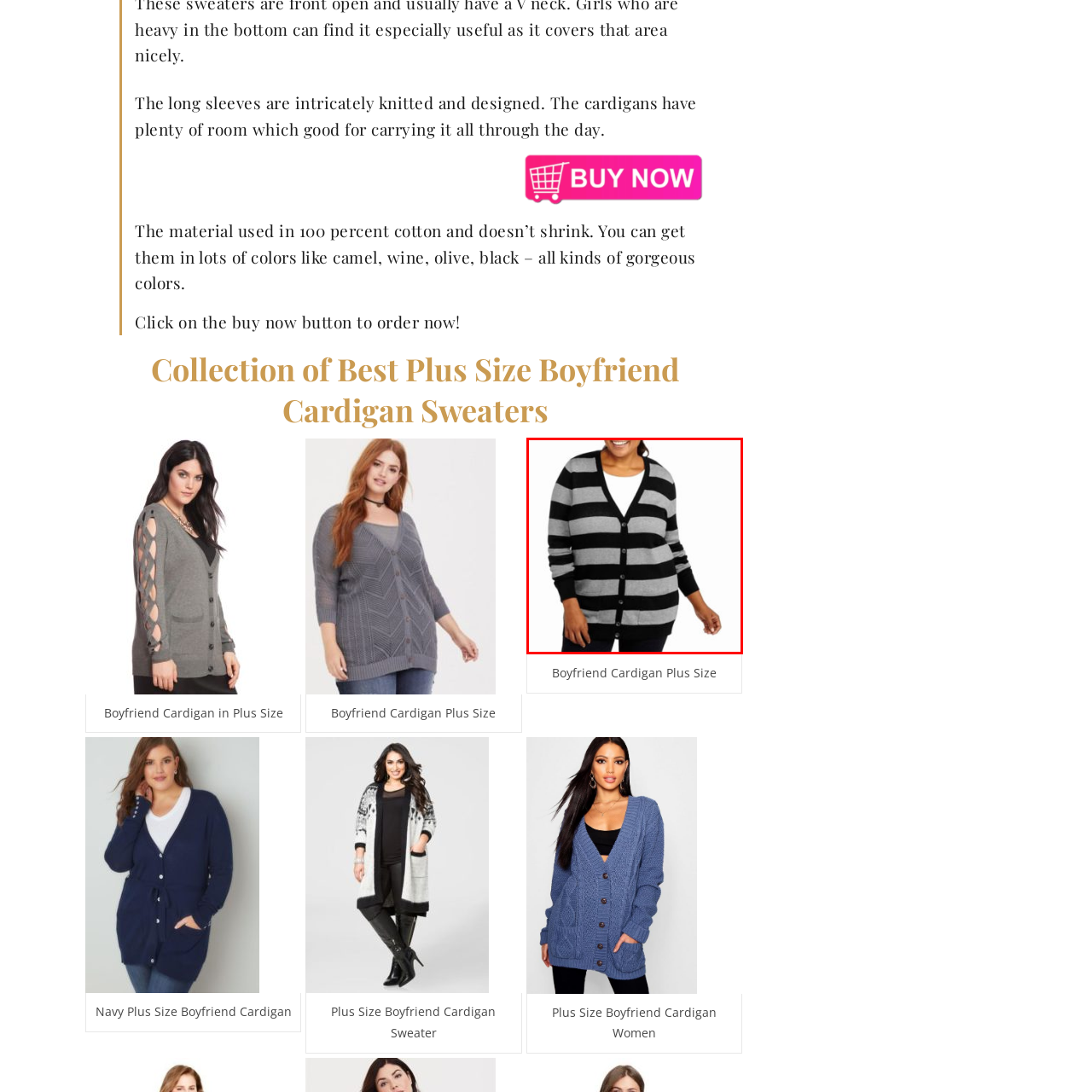Analyze the image highlighted by the red bounding box and give a one-word or phrase answer to the query: What type of neckline does the cardigan have?

Deep V-neckline